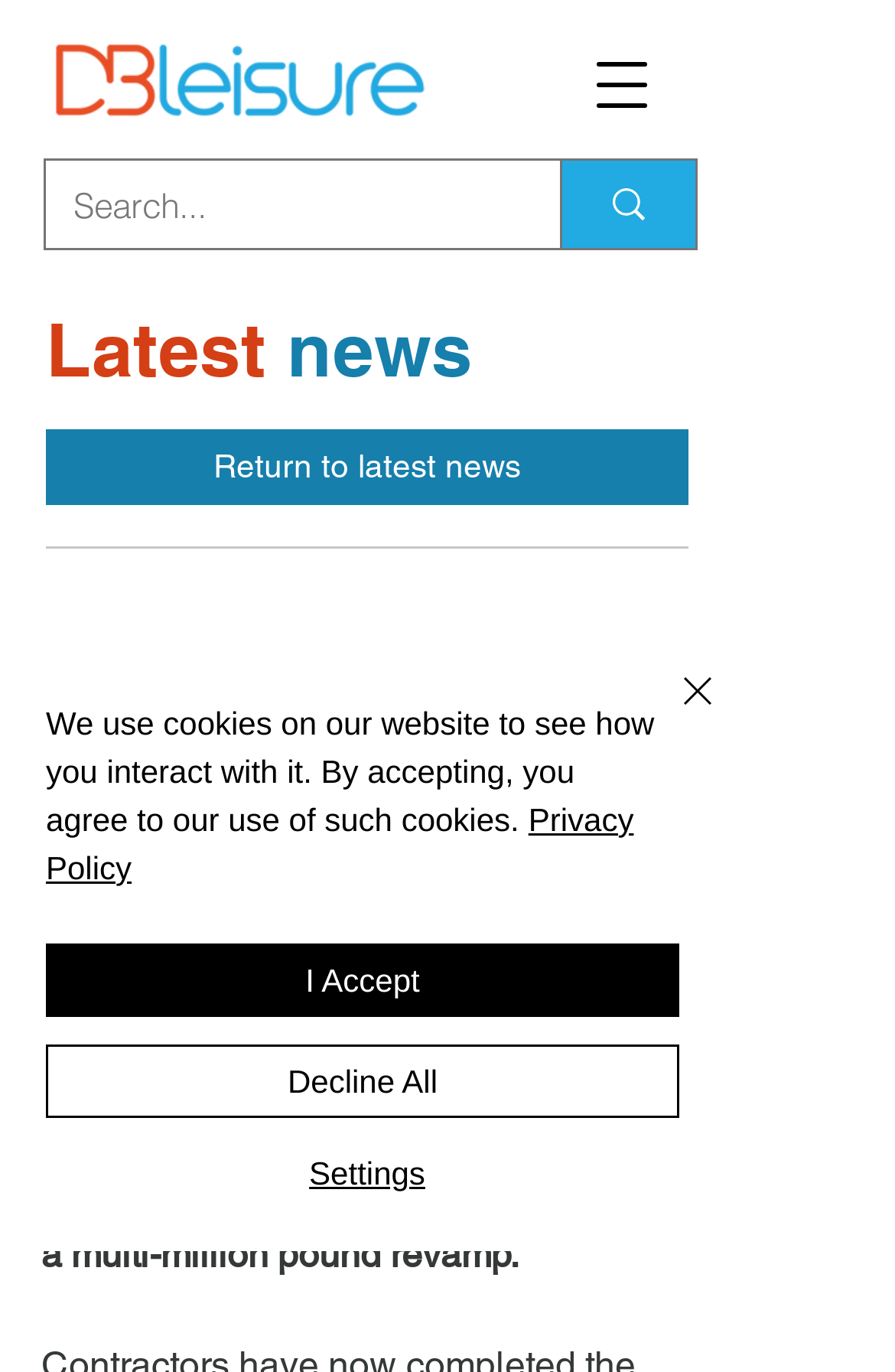Please determine the bounding box coordinates of the section I need to click to accomplish this instruction: "View latest news".

[0.051, 0.218, 0.769, 0.301]